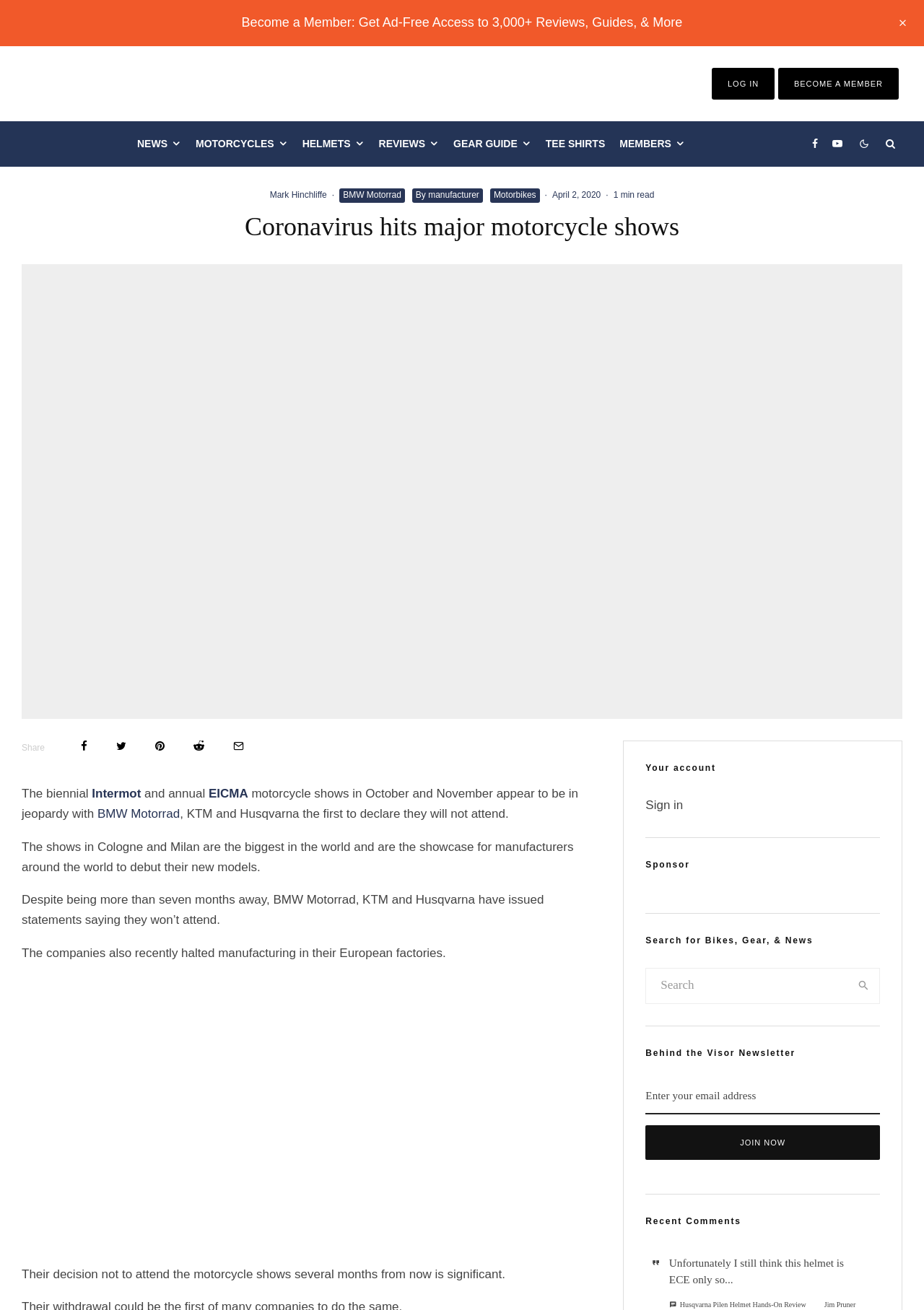Articulate a complete and detailed caption of the webpage elements.

This webpage is about a news article discussing the impact of the coronavirus on major motorcycle shows. At the top of the page, there are several links to different sections of the website, including "NEWS", "MOTORCYCLES", "HELMETS", and "REVIEWS". Below these links, there is a heading that reads "Coronavirus hits major motorcycle shows".

The main content of the article is divided into several sections. The first section features an image of a BMW R 18/2 cruiser, with social media sharing links and a brief summary of the article. The article itself discusses how the coronavirus pandemic is affecting the motorcycle industry, specifically the Intermot and EICMA motorcycle shows in October and November. The text explains that BMW Motorrad, KTM, and Husqvarna have announced that they will not attend the shows, which is significant given the importance of these events for manufacturers to debut new models.

The article also includes an image of the BMW Motorrad factory in Spandau, Berlin, with a caption describing the location. The text continues to discuss the implications of the companies' decisions not to attend the motorcycle shows.

On the right-hand side of the page, there are several sections, including "Your account", "Sponsor", and "Search for Bikes, Gear, & News". There is also a search box and a button to submit a search query. Additionally, there is a section for the "Behind the Visor Newsletter" where users can enter their email address to join. Finally, there is a section for "Recent Comments" that displays a comment from a user.

Overall, the webpage is focused on providing news and information about the motorcycle industry, with a specific focus on the impact of the coronavirus pandemic on major motorcycle shows.